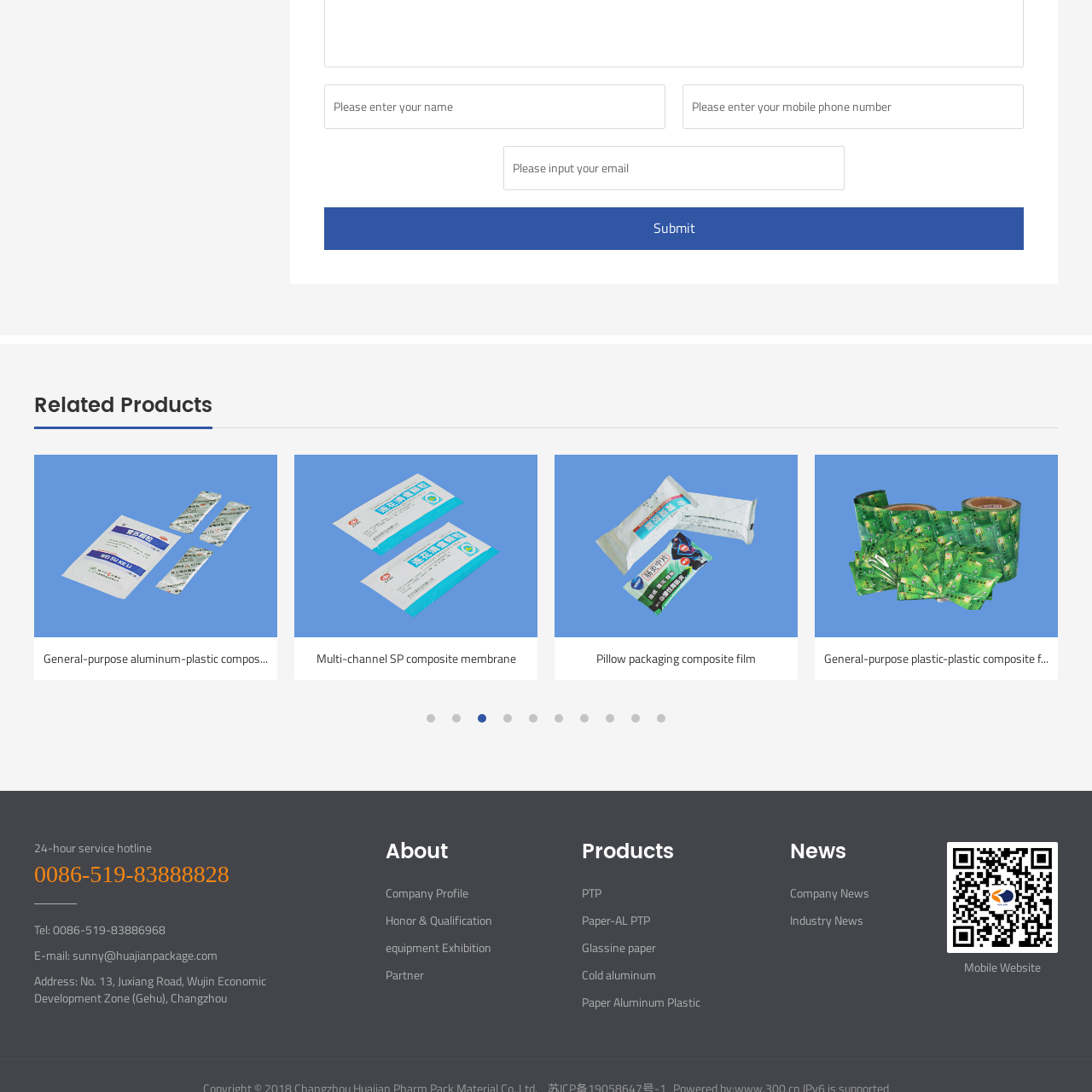Articulate a detailed narrative of what is visible inside the red-delineated region of the image.

The image depicts a representation of a "Mobile Website." This visual likely illustrates aspects of mobile web design or a mobile-friendly interface that enhances user experience on smartphones and tablets. It's part of a section that emphasizes the importance of responsive digital platforms, showing how content can be tailored for optimal viewing on smaller screens. This focus on mobile accessibility is crucial in today’s digital landscape, where users increasingly access information and services via their mobile devices.